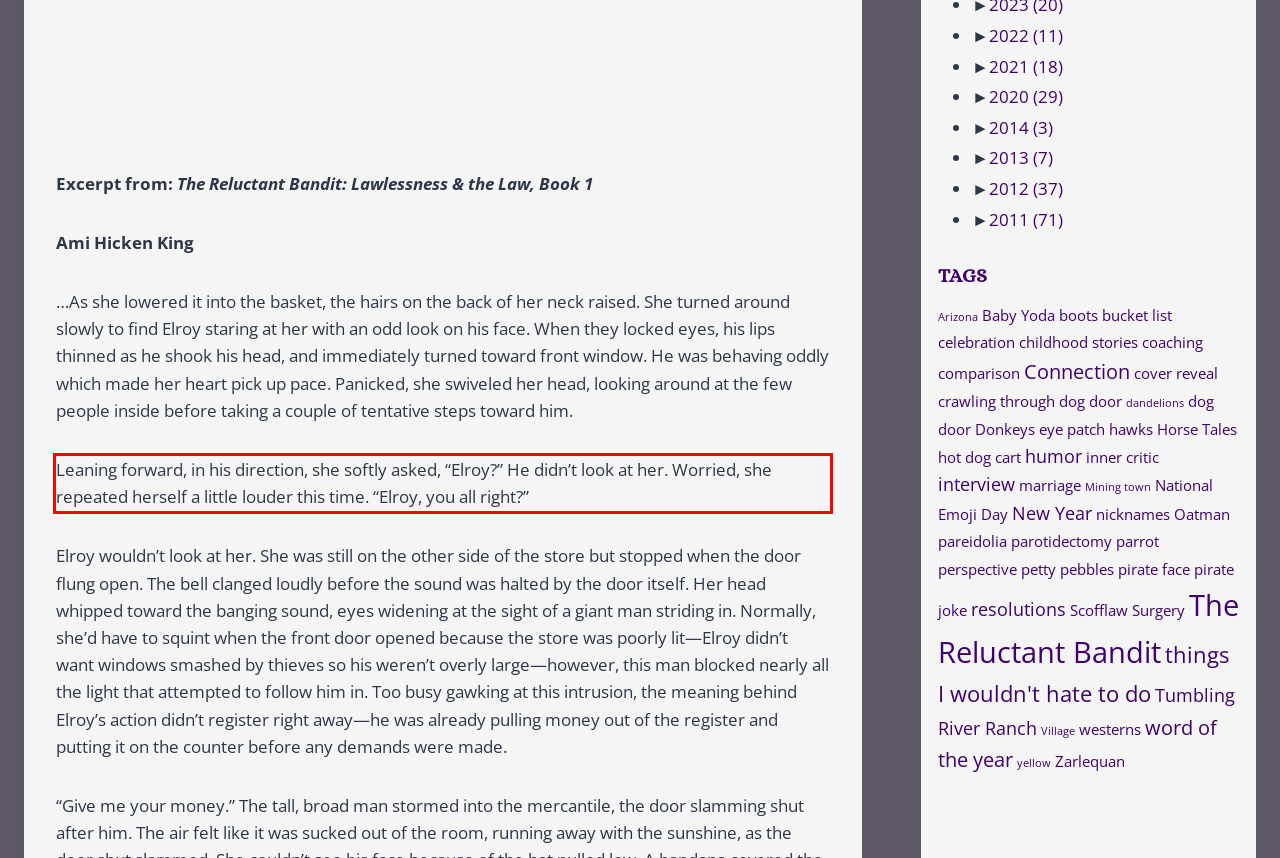You have a webpage screenshot with a red rectangle surrounding a UI element. Extract the text content from within this red bounding box.

Leaning forward, in his direction, she softly asked, “Elroy?” He didn’t look at her. Worried, she repeated herself a little louder this time. “Elroy, you all right?”